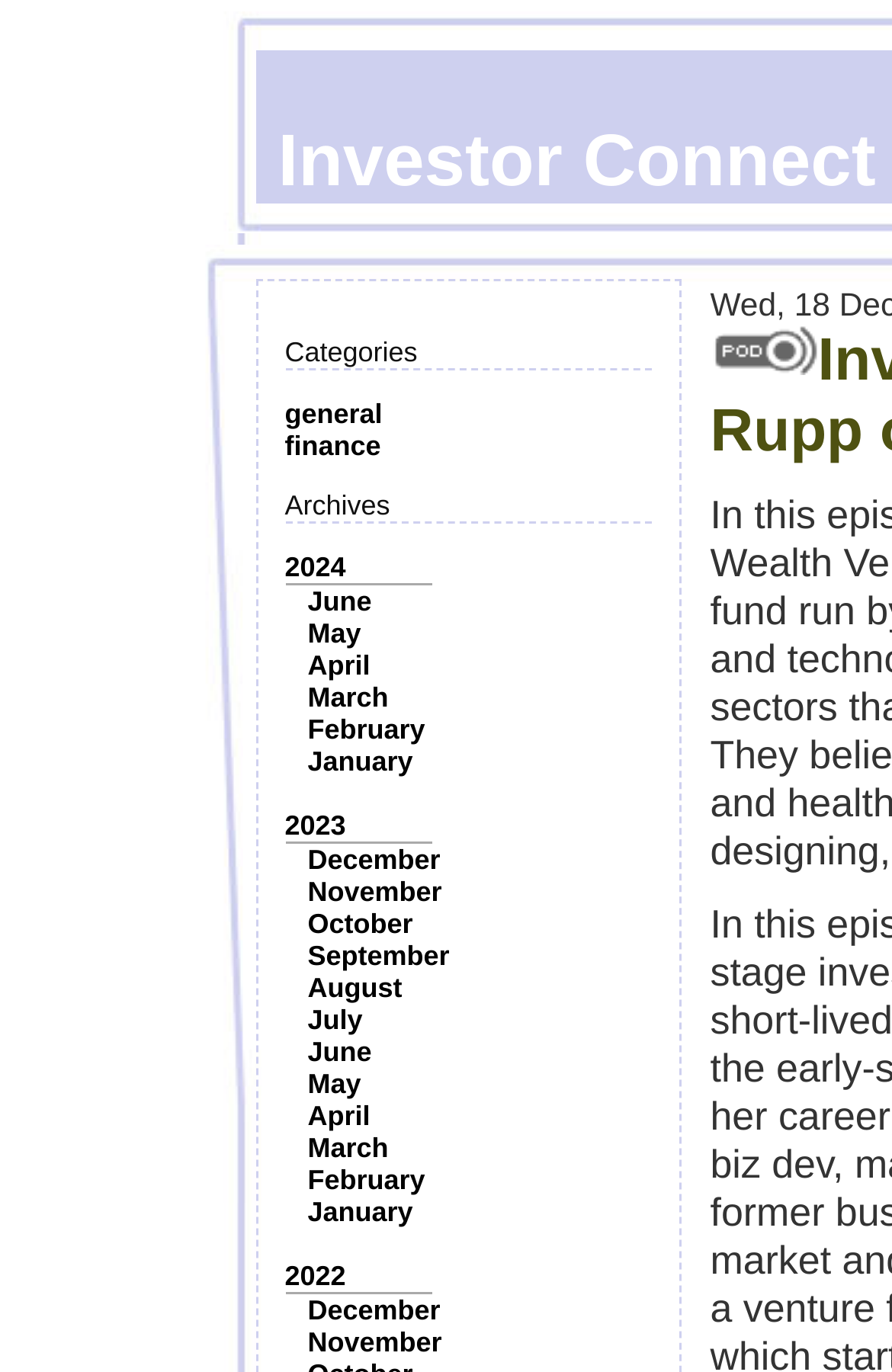Provide a one-word or one-phrase answer to the question:
How many months are listed under 2023?

12